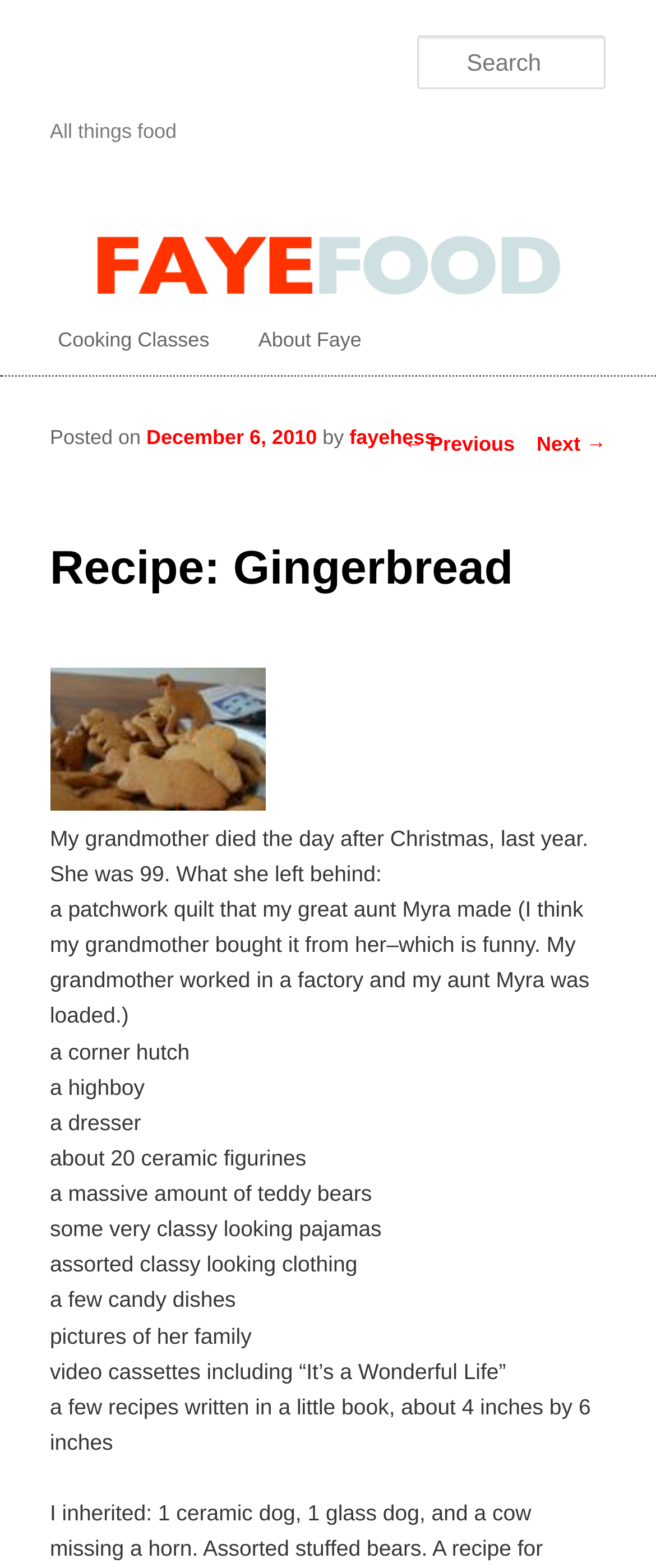What is the title of the recipe?
Give a detailed and exhaustive answer to the question.

The title of the recipe can be found in the heading element with the text 'Recipe: Gingerbread'.